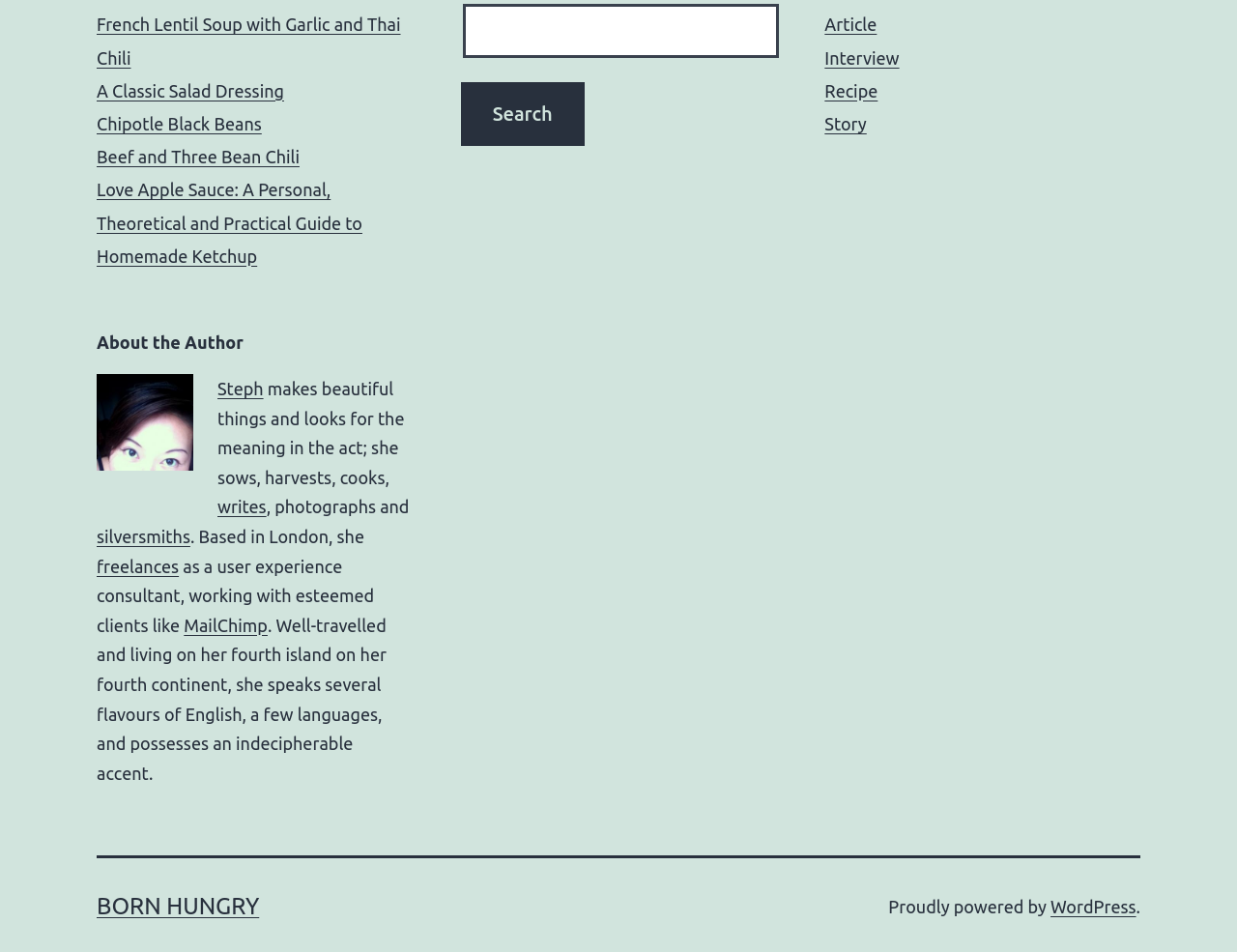What is the author's current location?
Please respond to the question with a detailed and informative answer.

The author's current location can be determined by reading the text under the 'About the Author' section, which mentions that she is 'based in London'.